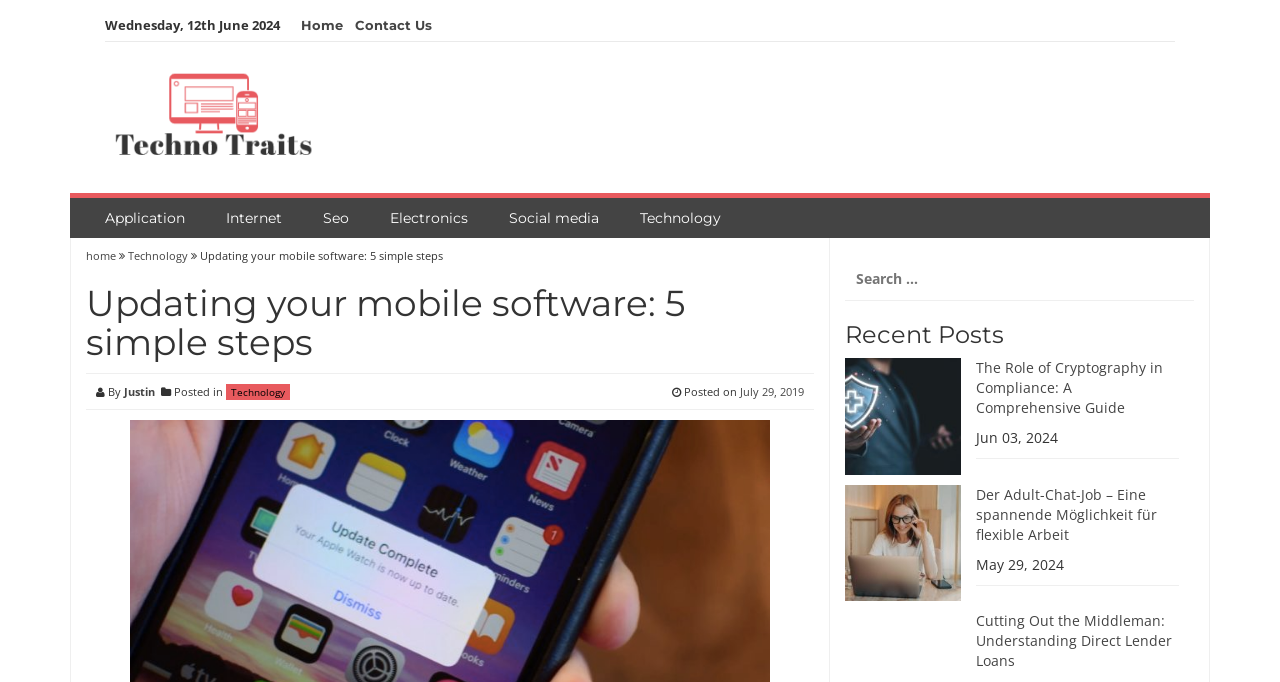Determine the bounding box coordinates of the clickable element to achieve the following action: 'Check the 'Recent Posts''. Provide the coordinates as four float values between 0 and 1, formatted as [left, top, right, bottom].

[0.66, 0.472, 0.933, 0.511]